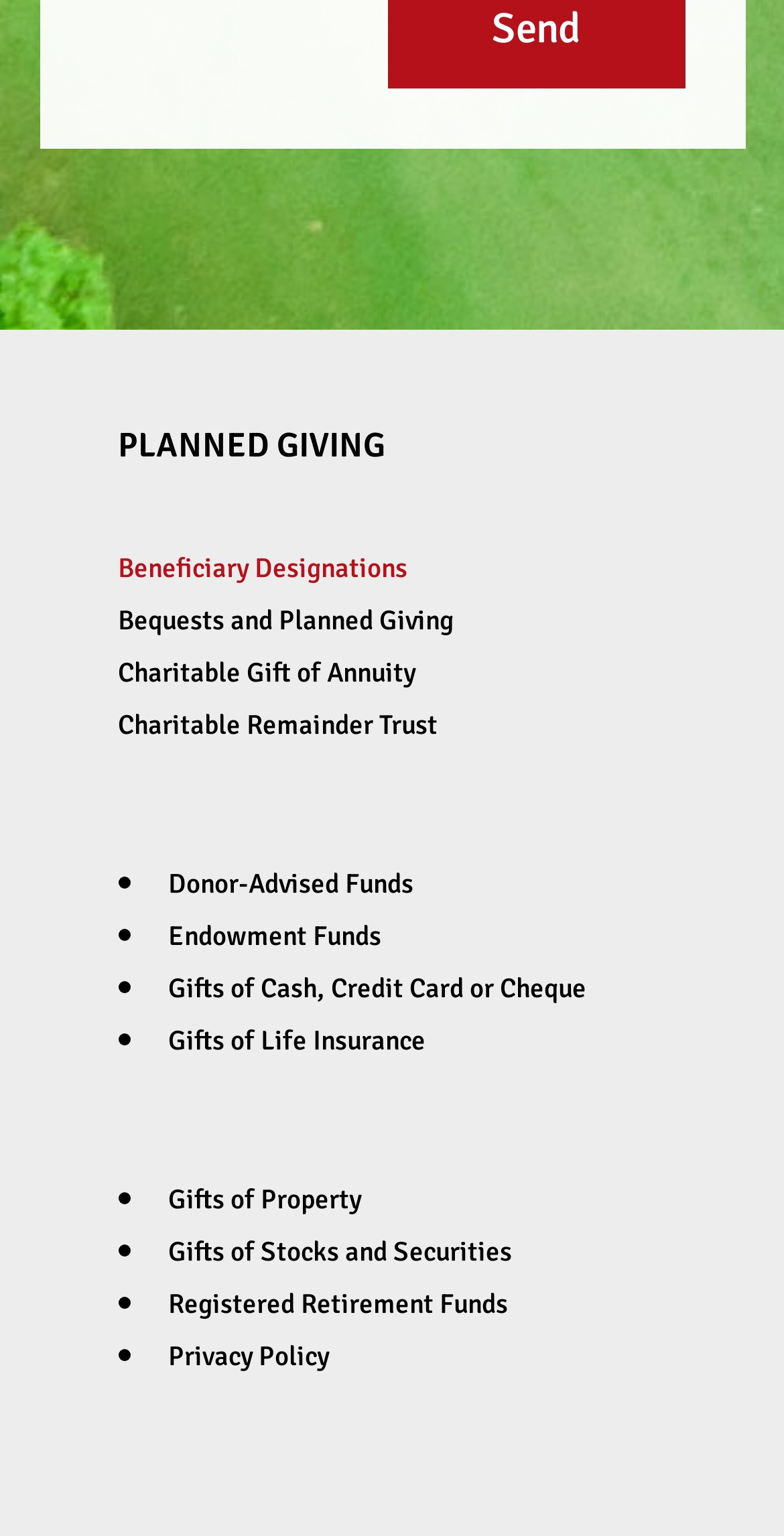Locate the bounding box coordinates of the element's region that should be clicked to carry out the following instruction: "Learn about Charitable Gift of Annuity". The coordinates need to be four float numbers between 0 and 1, i.e., [left, top, right, bottom].

[0.15, 0.427, 0.529, 0.449]